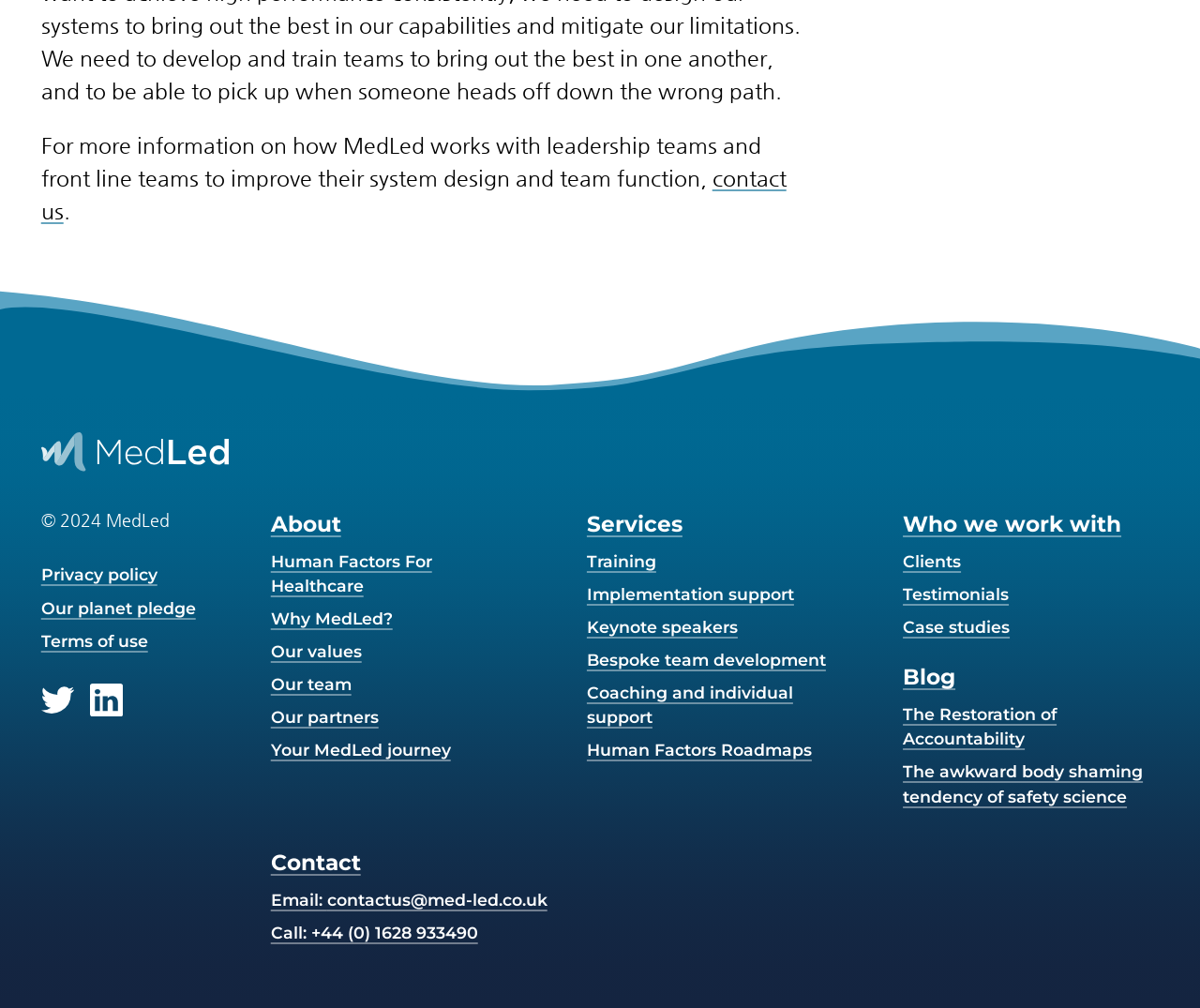Pinpoint the bounding box coordinates of the element you need to click to execute the following instruction: "contact us". The bounding box should be represented by four float numbers between 0 and 1, in the format [left, top, right, bottom].

[0.034, 0.164, 0.655, 0.221]